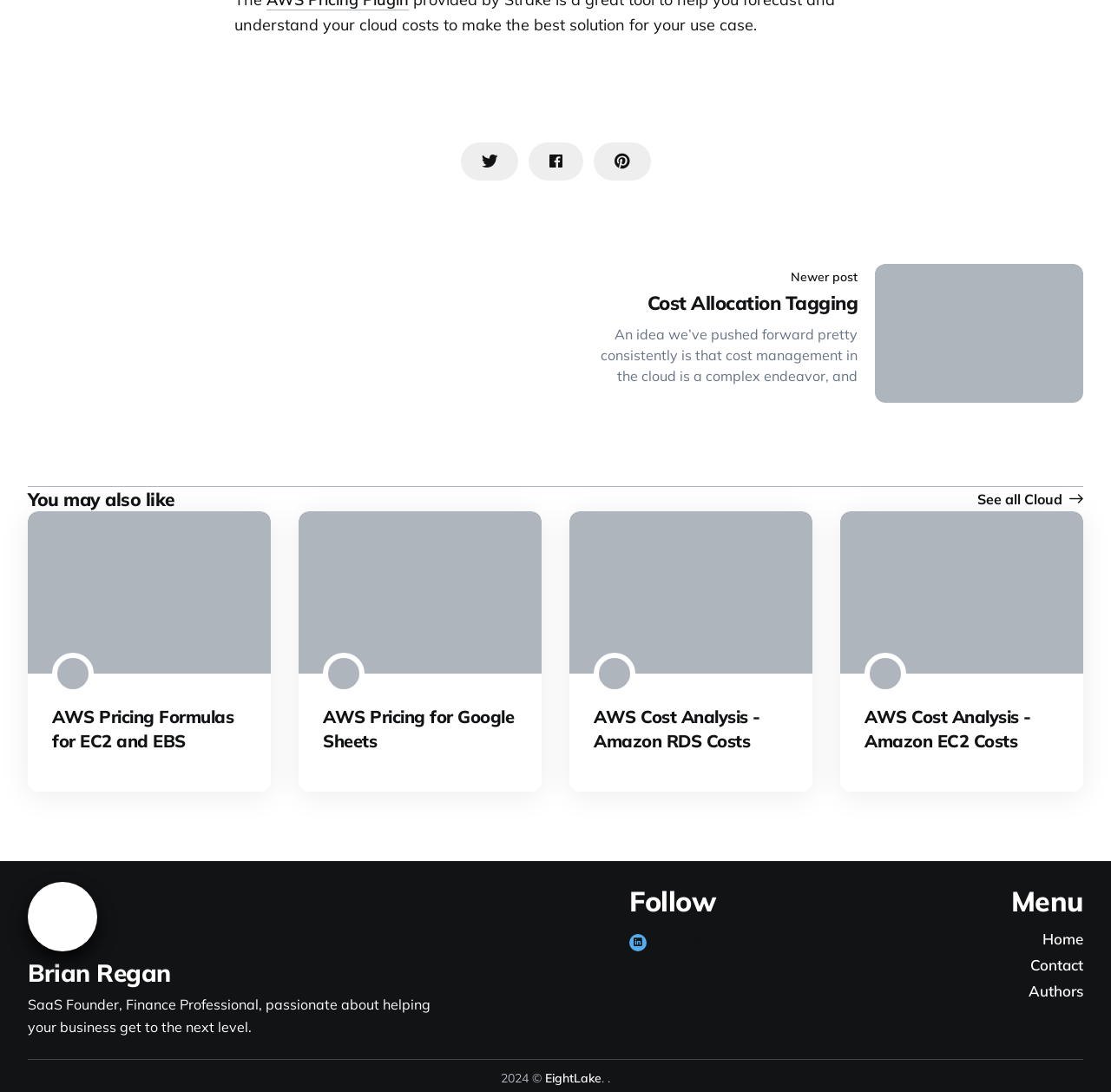Determine the coordinates of the bounding box for the clickable area needed to execute this instruction: "Follow Brian Regan on LinkedIn".

[0.589, 0.853, 0.639, 0.874]